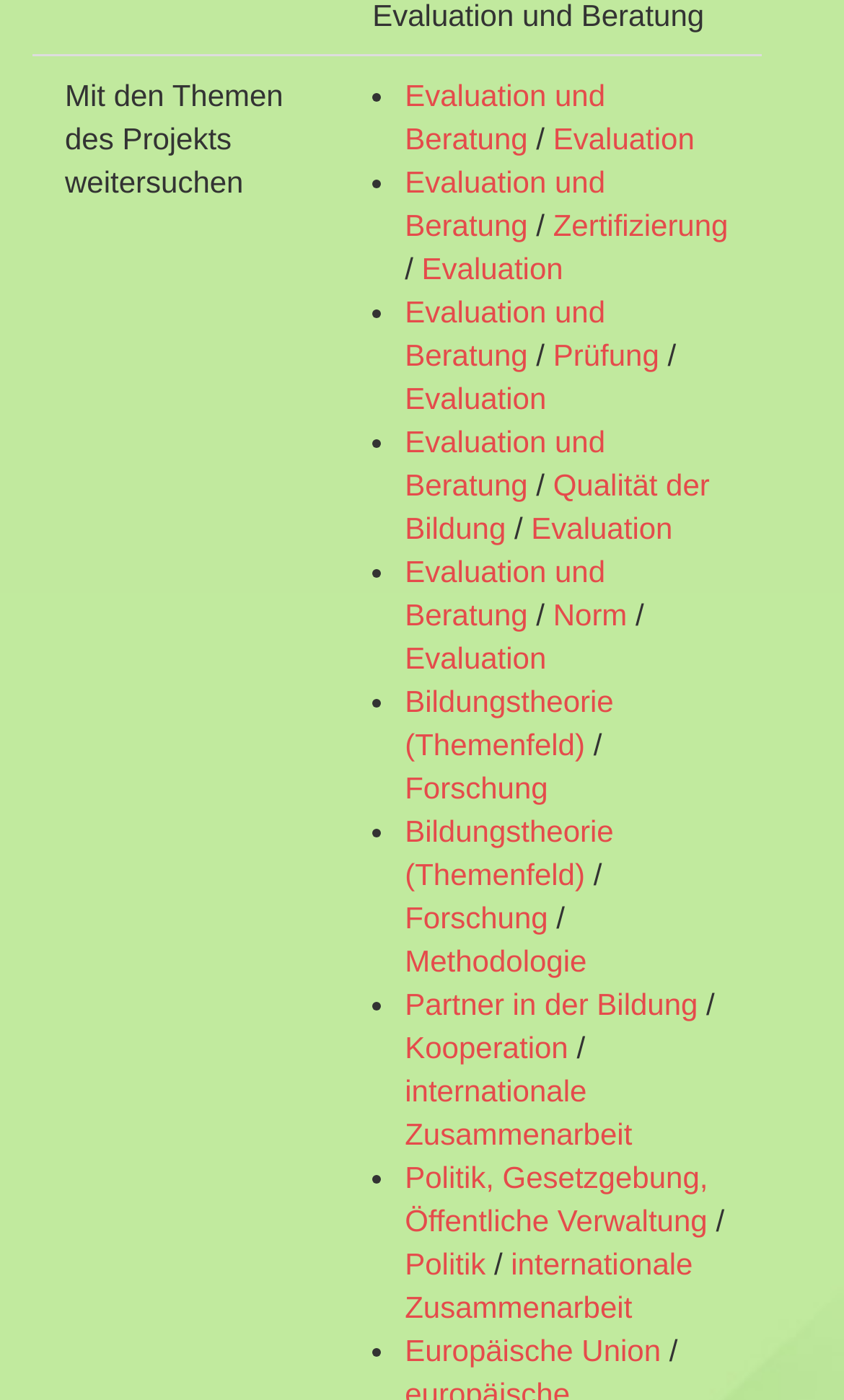Find the bounding box coordinates for the area you need to click to carry out the instruction: "Go to Prüfung". The coordinates should be four float numbers between 0 and 1, indicated as [left, top, right, bottom].

[0.655, 0.241, 0.781, 0.266]